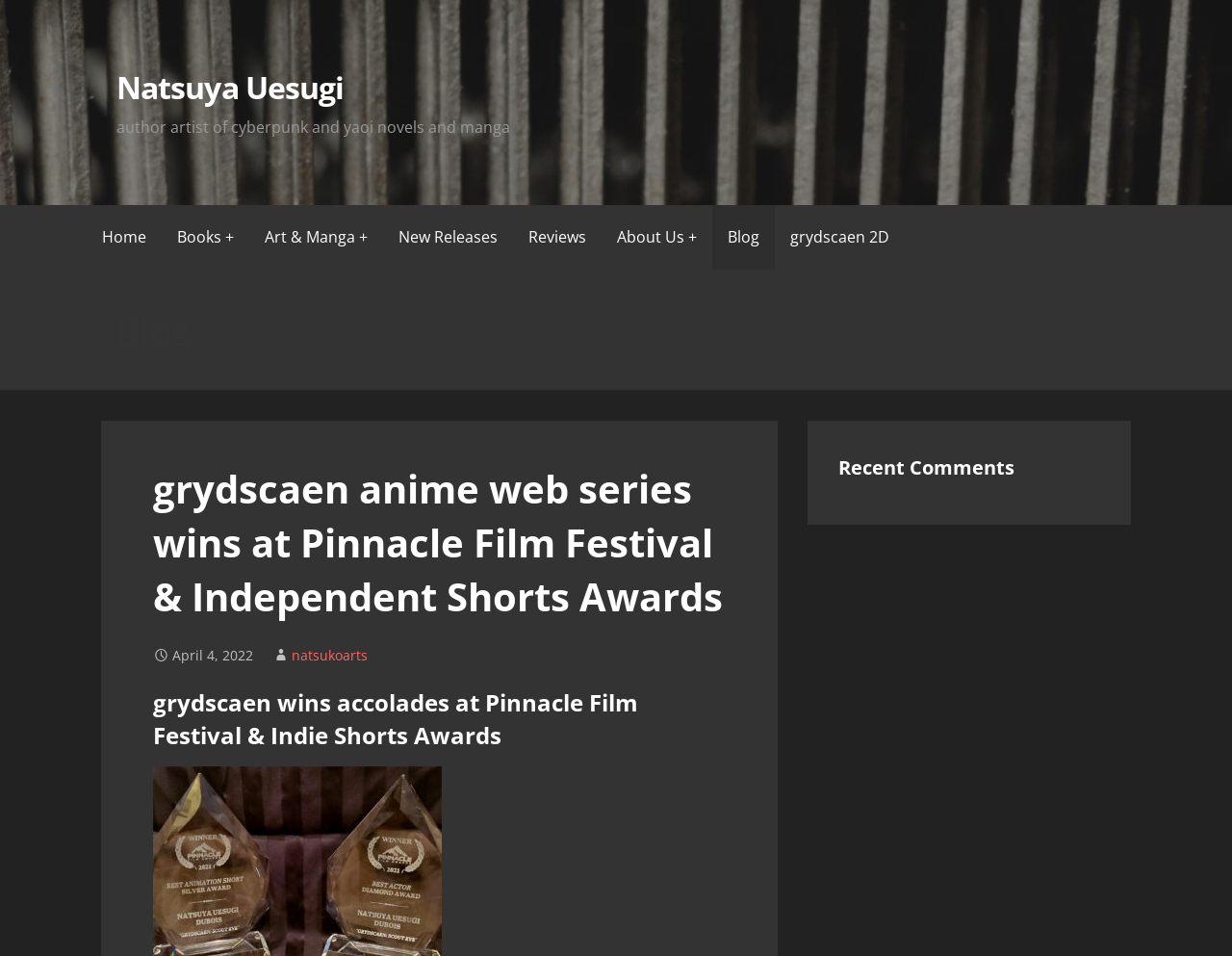Provide the bounding box coordinates of the UI element that matches the description: "Arabsat".

None